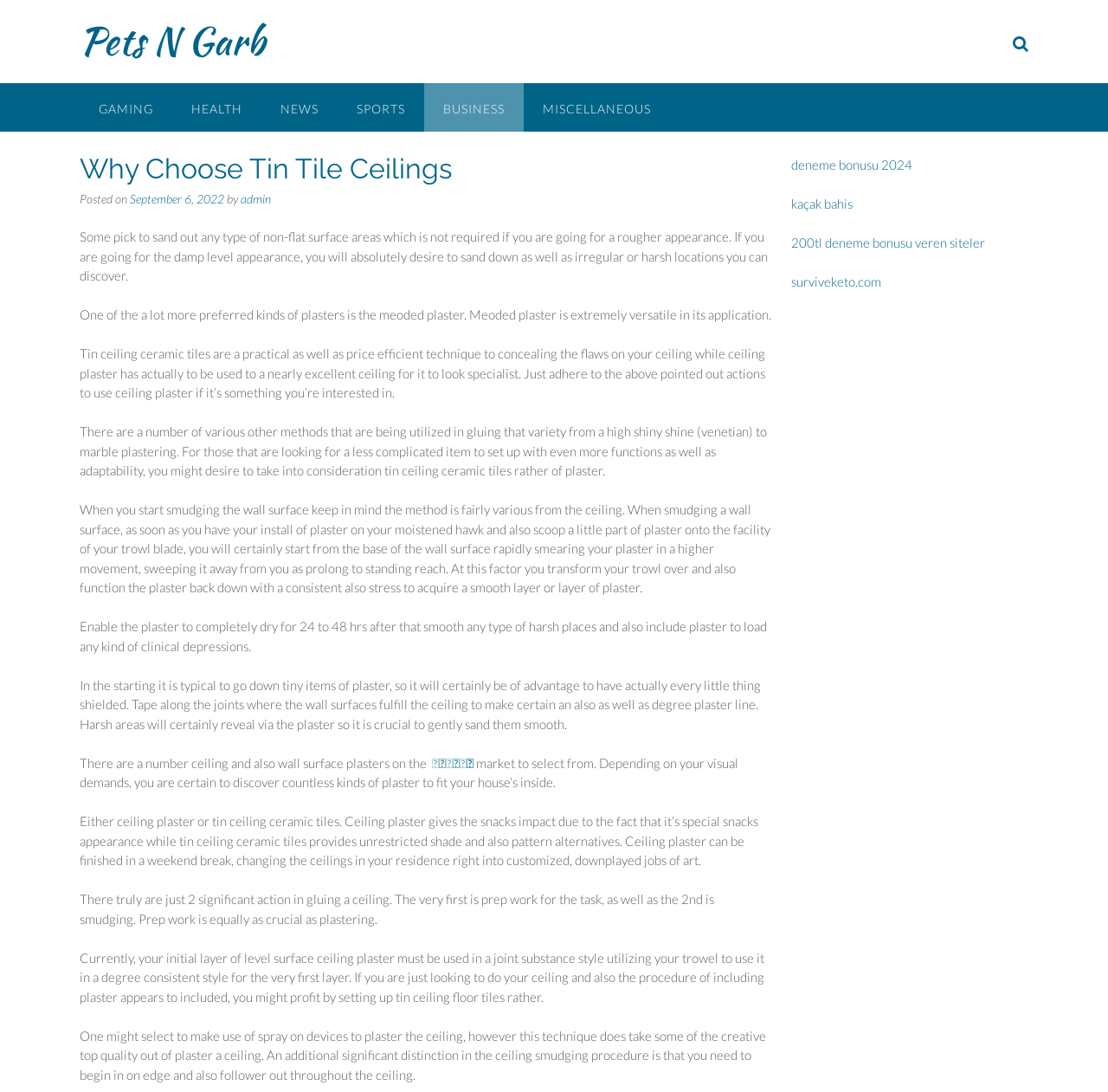Examine the screenshot and answer the question in as much detail as possible: What is the alternative to tin ceiling tiles?

According to the webpage, ceiling plaster is an alternative to tin ceiling tiles, as mentioned in the text 'Either ceiling plaster or tin ceiling ceramic tiles...'.